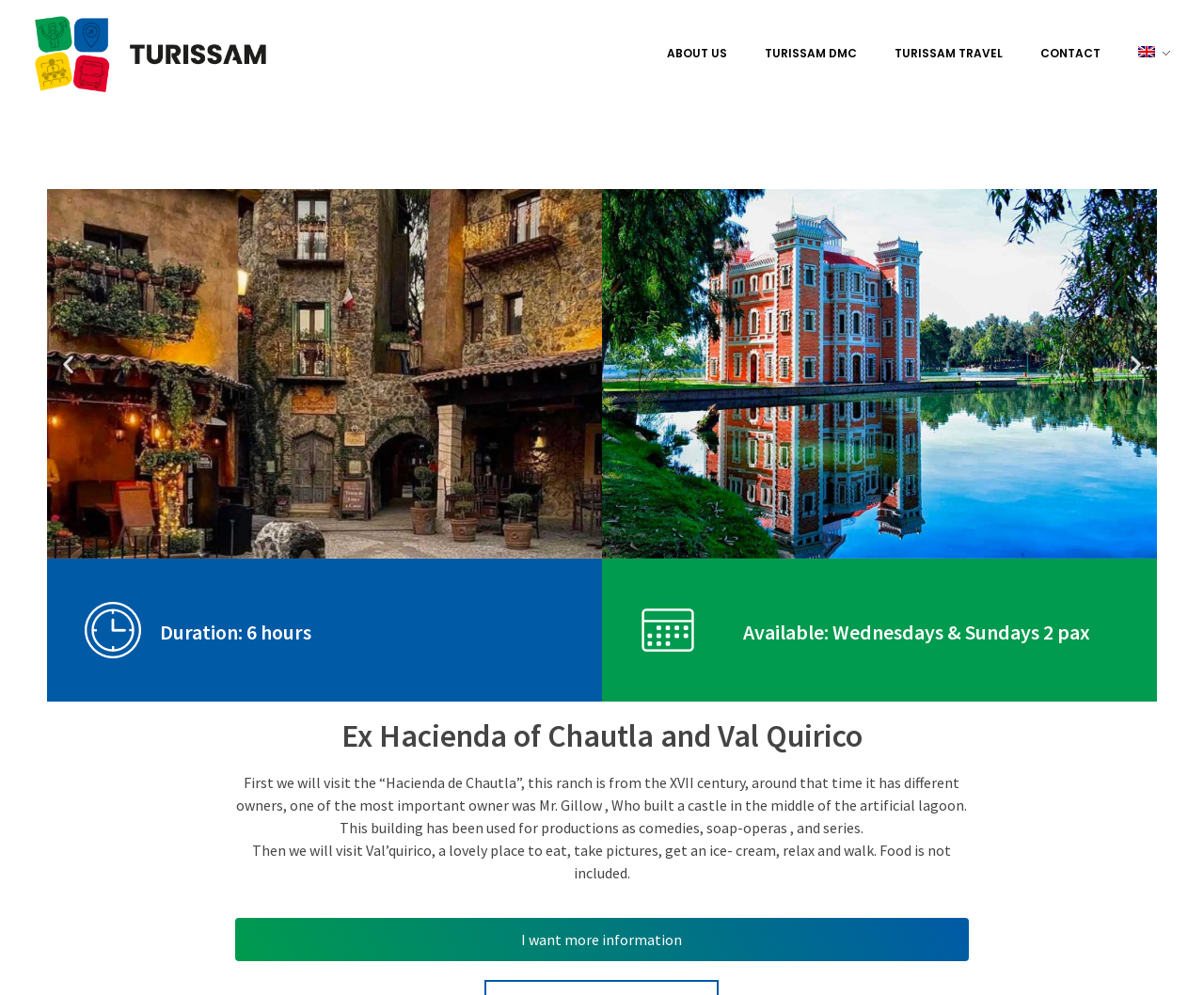Determine the bounding box coordinates of the element that should be clicked to execute the following command: "View the previous slide".

[0.047, 0.354, 0.066, 0.378]